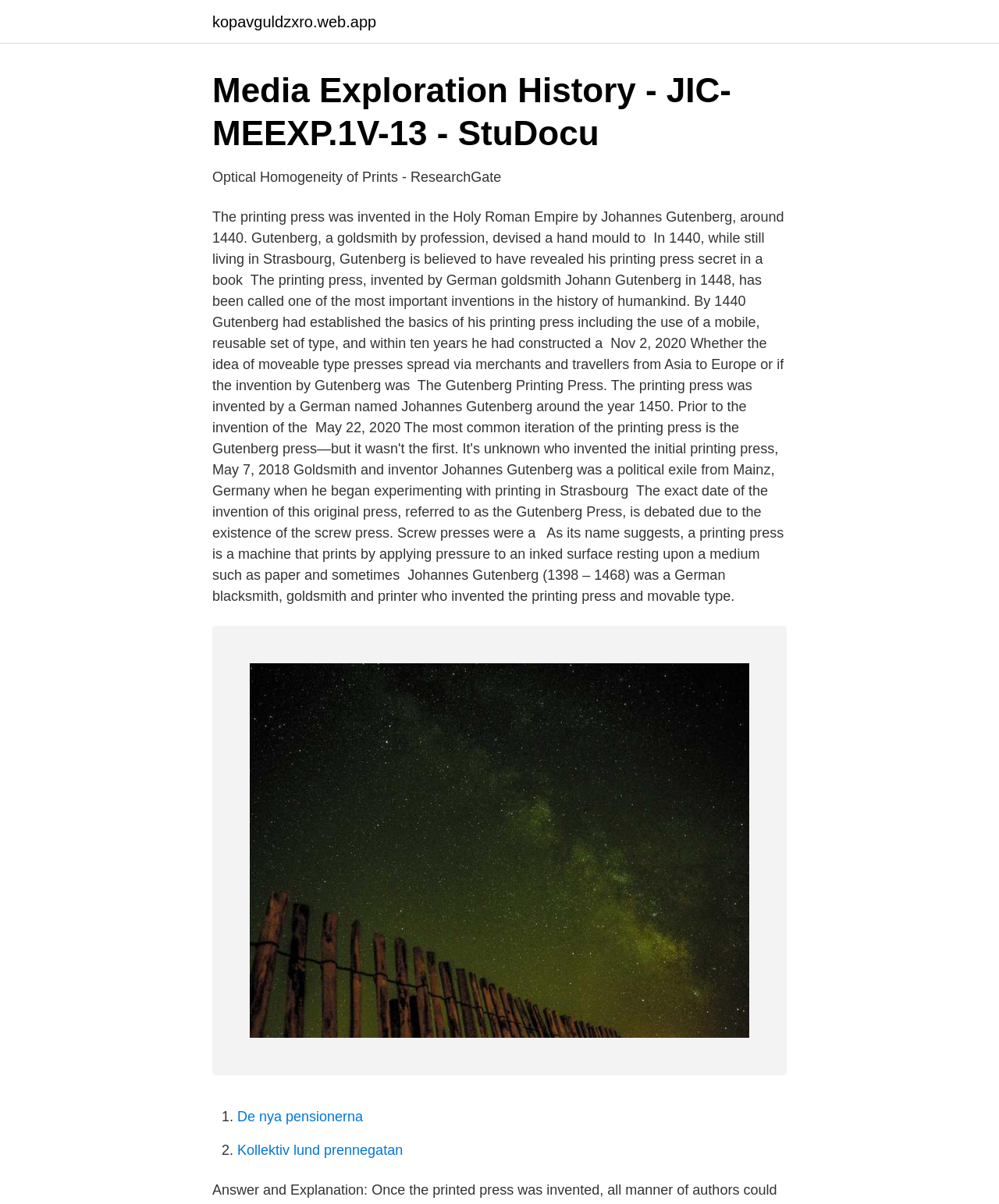What is the link below the list marker '1.'?
Using the image as a reference, answer with just one word or a short phrase.

De nya pensionerna